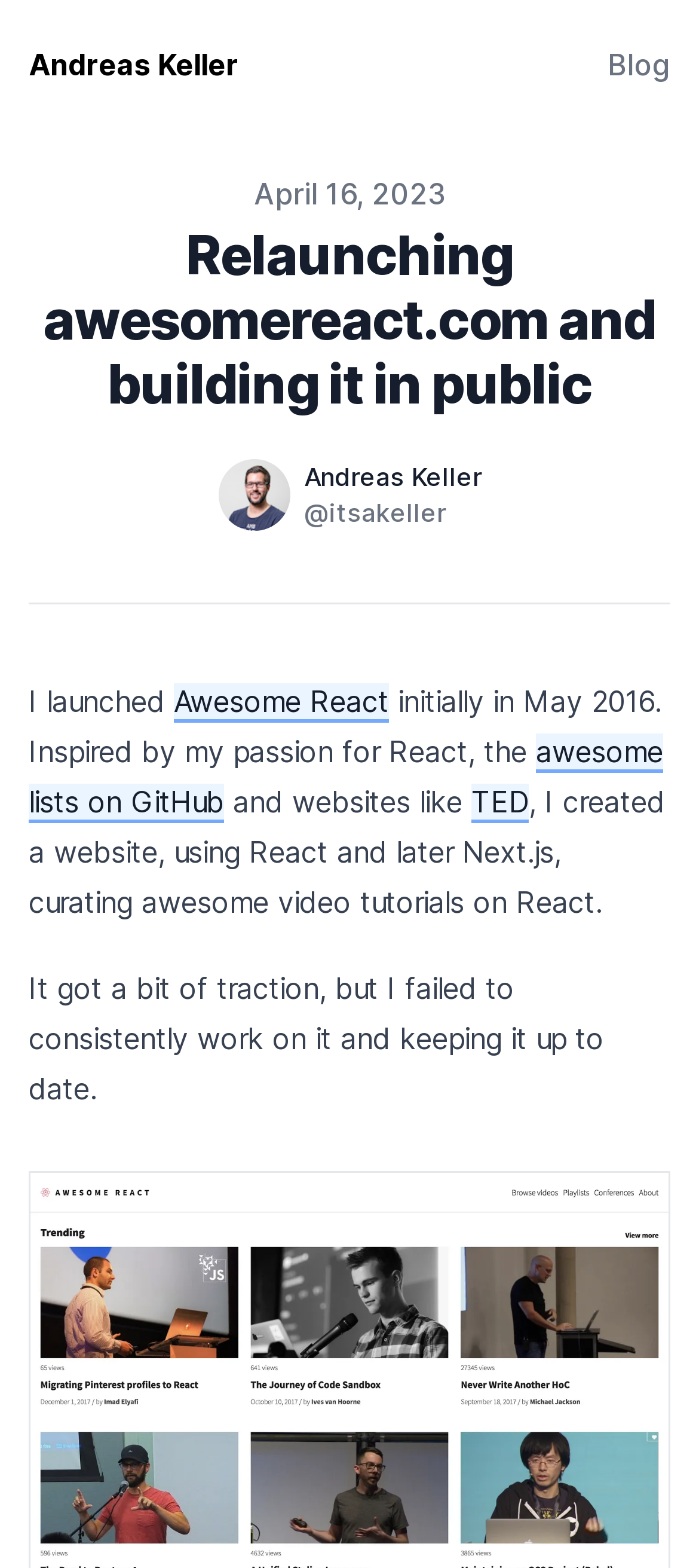What is the inspiration for the website?
Please provide a detailed and thorough answer to the question.

The inspiration for the website can be found in the static text section, where it says 'Inspired by my passion for React, the awesome lists on GitHub and websites like TED'.